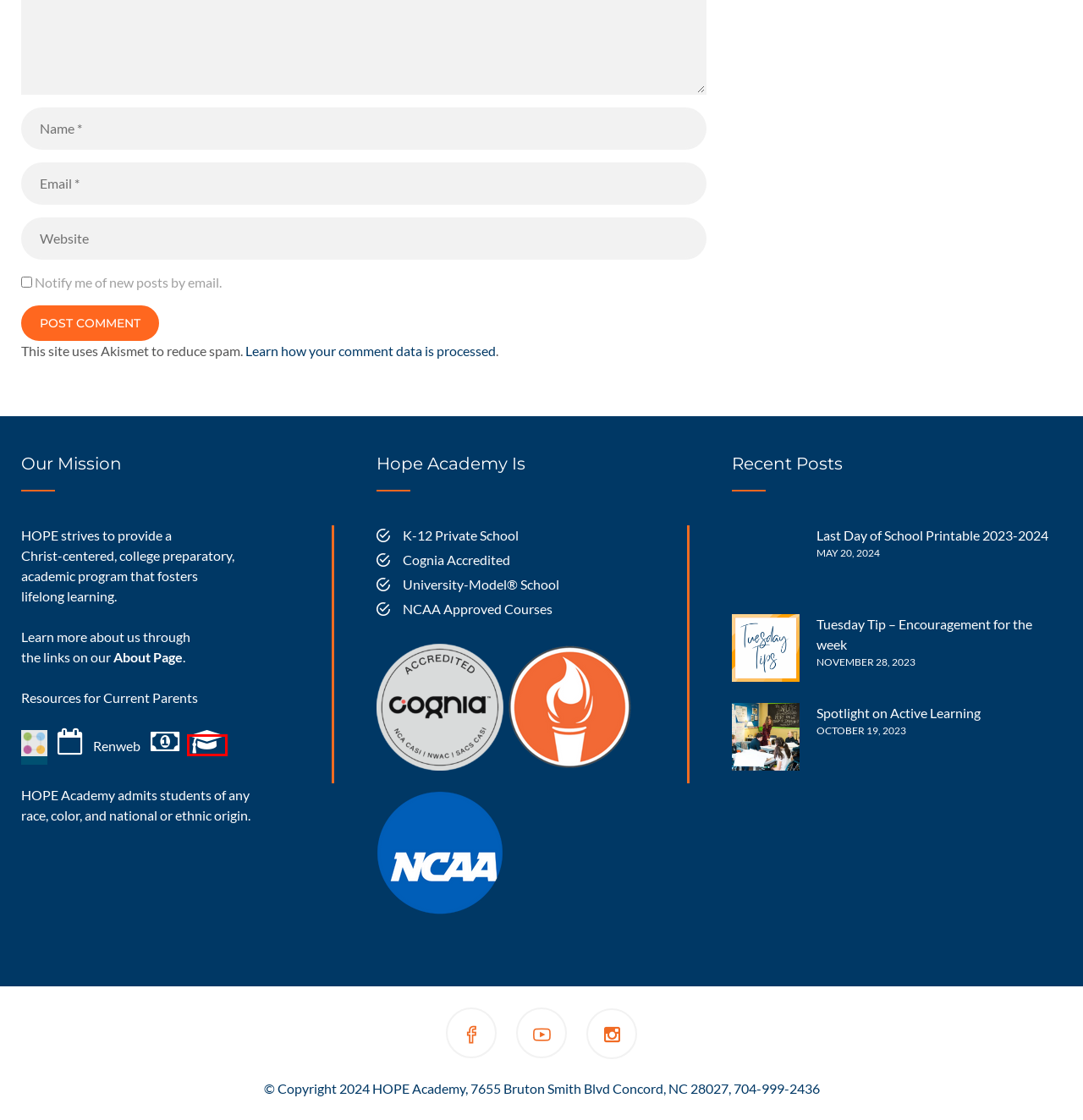Examine the screenshot of a webpage with a red bounding box around a UI element. Select the most accurate webpage description that corresponds to the new page after clicking the highlighted element. Here are the choices:
A. Ways to Give | Hope Academy
B. Privacy Policy – Akismet
C. Renweb Account
D. Welcome to FACTS Management Company
E. Blog | Hope Academy
F. Tips for Spending Time with God as a Student | Hope Academy
G. Donate to HOPE Academy of Charlotte
H. High School | Hope Academy

D